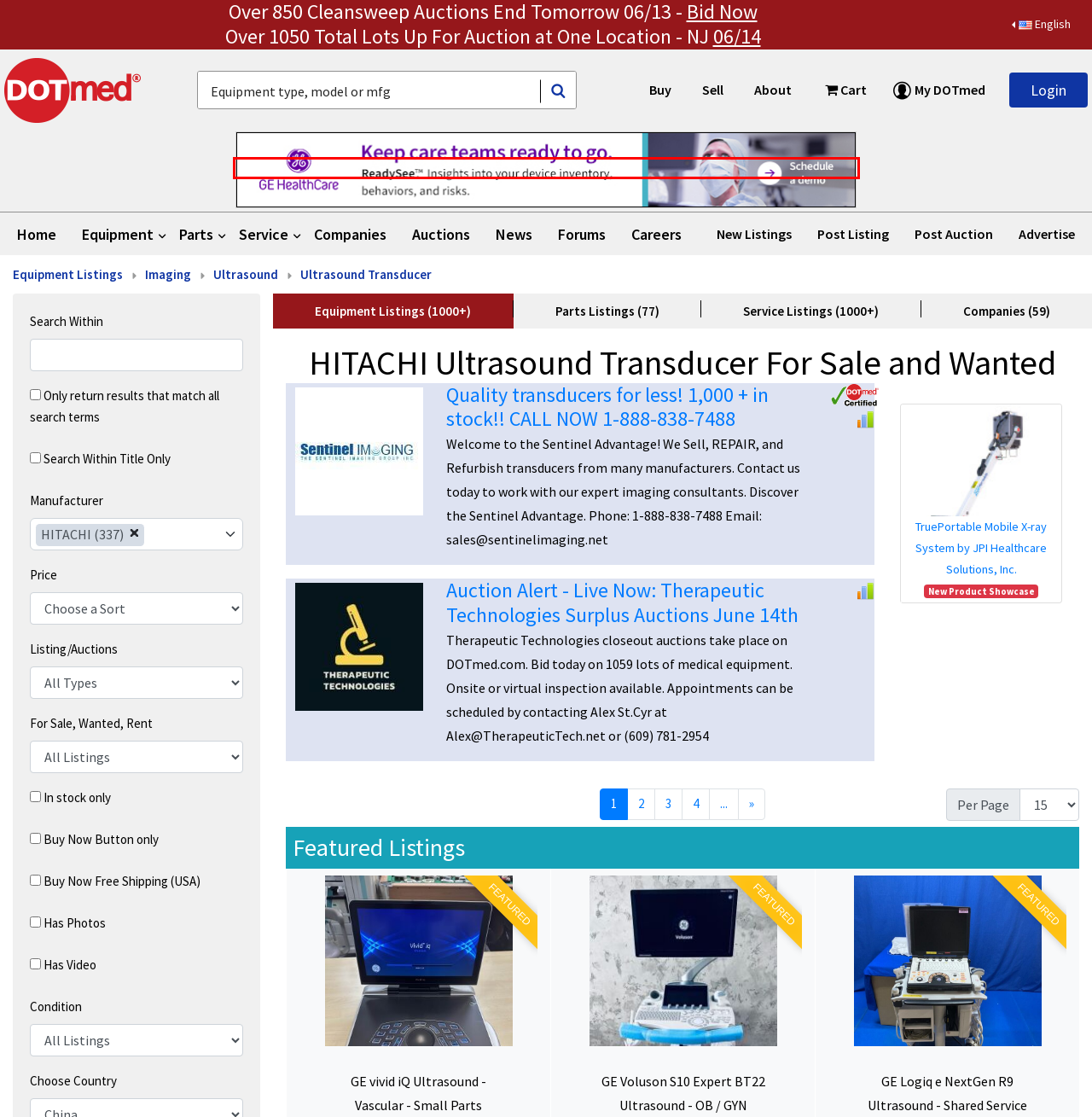You have a screenshot of a webpage with a red bounding box around a UI element. Determine which webpage description best matches the new webpage that results from clicking the element in the bounding box. Here are the candidates:
A. Buying On DOTmed
B. For Sale or Wanted
C. Medical Equipment Industry News
D. Legal Information
E. Simple Request For Proposals
F. Medical Equipment Rental Listings
G. ReadySee | GE HealthCare (United States)
H. Ethics on DOTmed

G